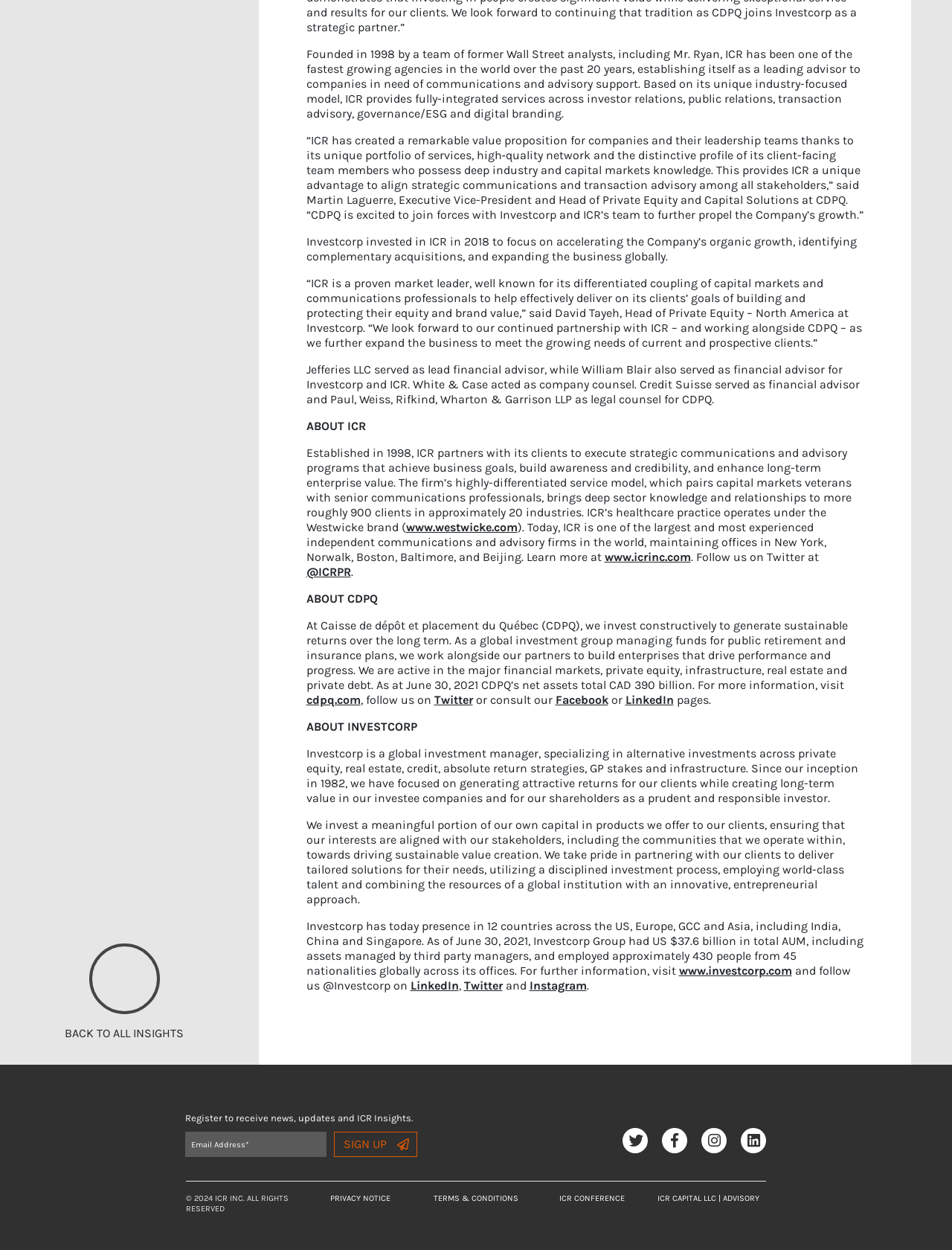What is the total AUM of Investcorp Group as of June 30, 2021?
Please answer the question with a detailed and comprehensive explanation.

According to the webpage, Investcorp Group had US $37.6 billion in total AUM, including assets managed by third-party managers, as of June 30, 2021.